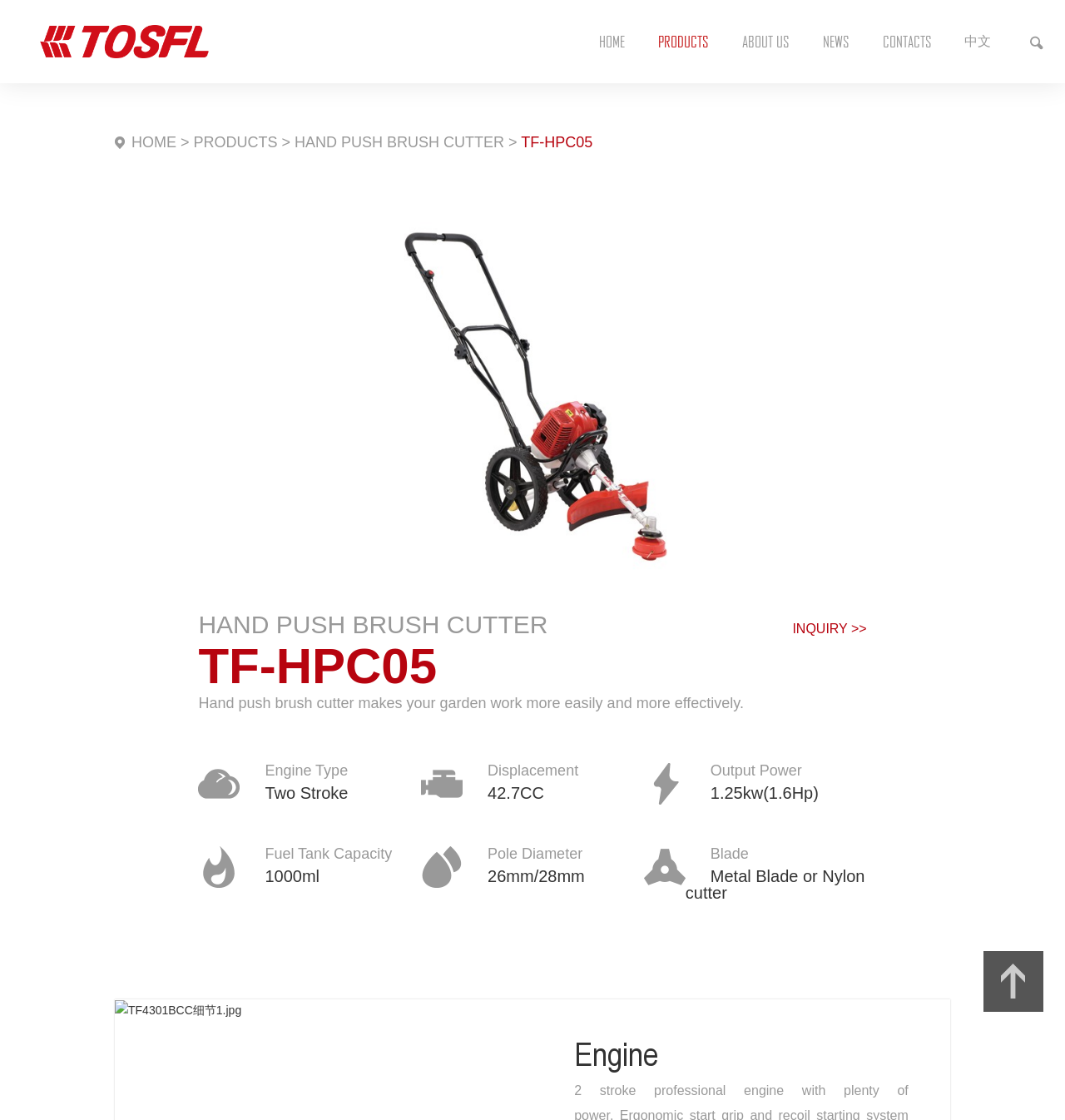Identify the bounding box coordinates for the region to click in order to carry out this instruction: "Go to HOME page". Provide the coordinates using four float numbers between 0 and 1, formatted as [left, top, right, bottom].

[0.547, 0.0, 0.602, 0.074]